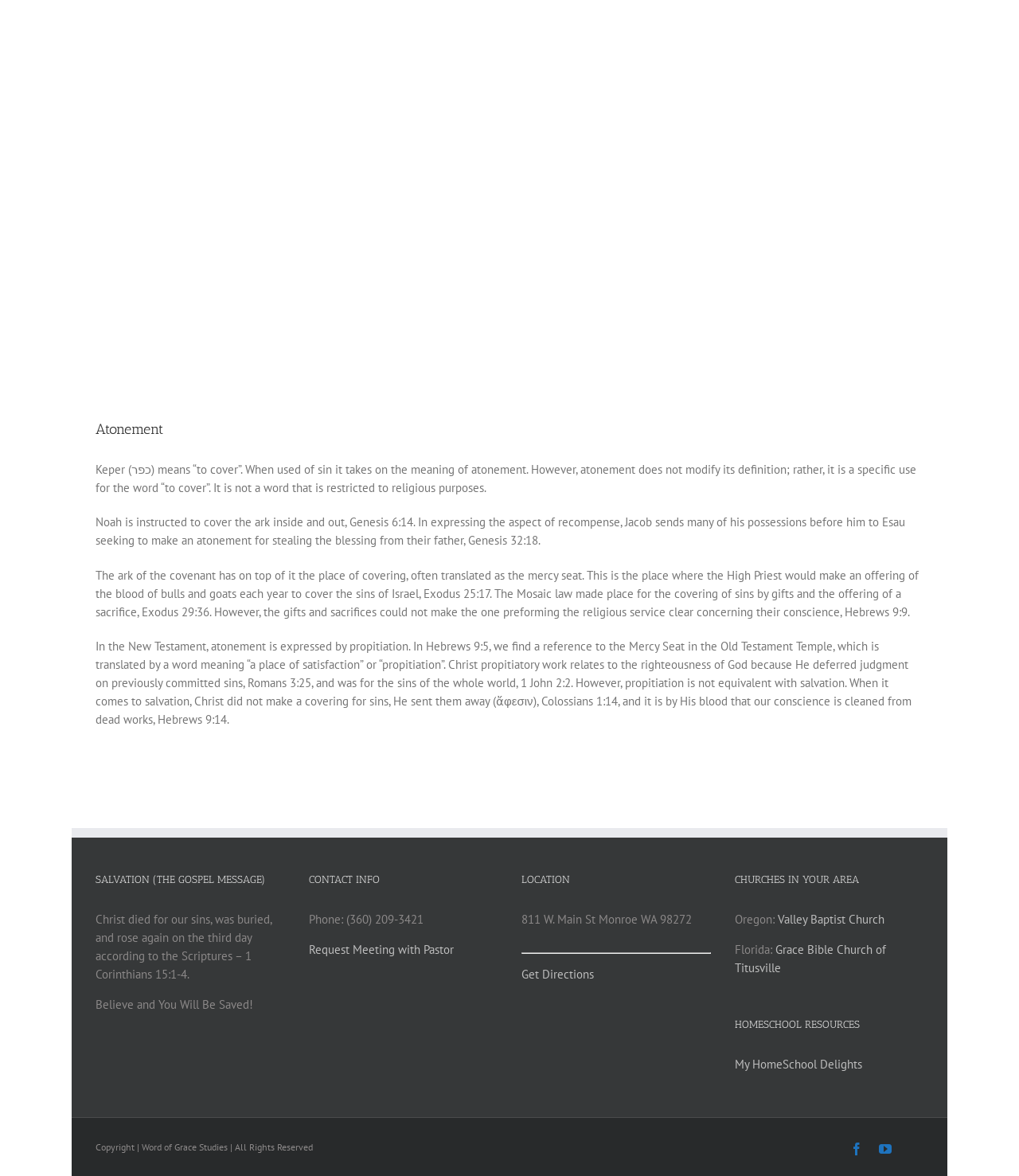Please identify the bounding box coordinates of the area that needs to be clicked to fulfill the following instruction: "Download Salty Hounds game."

None